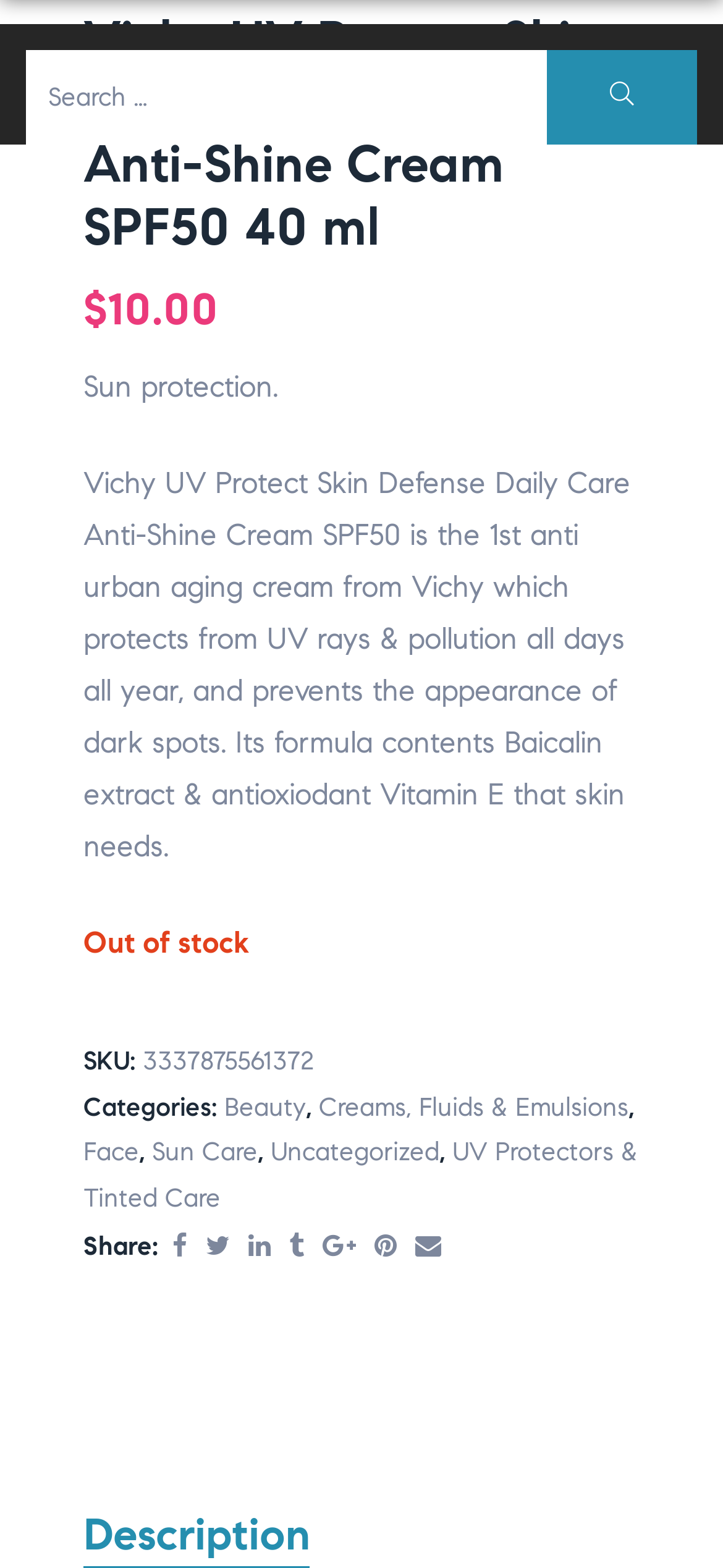What is the current stock status of the Vichy UV Protect Skin Defense Daily Care Anti-Shine Cream?
Give a single word or phrase as your answer by examining the image.

Out of stock